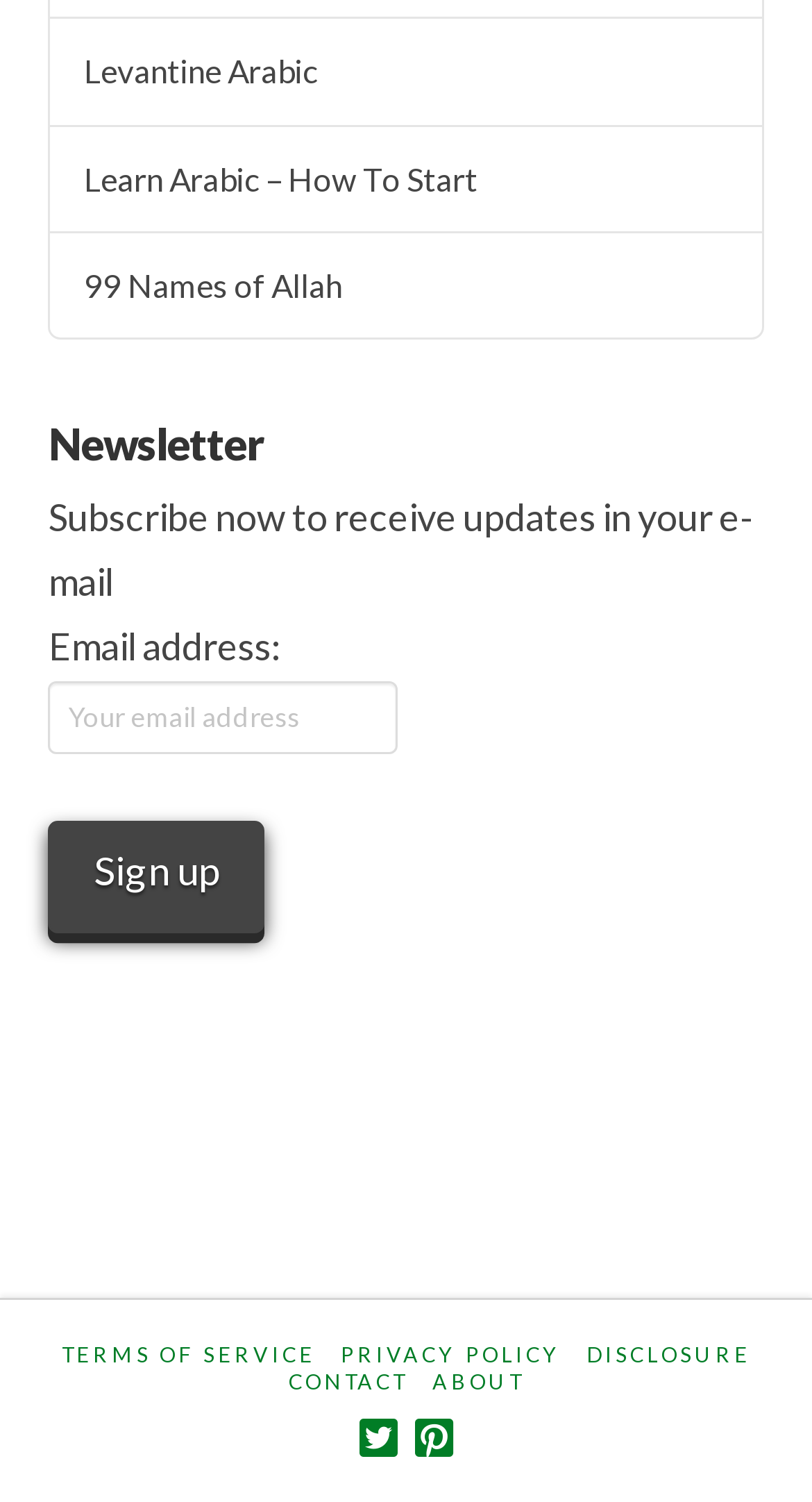Determine the bounding box for the UI element described here: "99 Names of Allah".

[0.103, 0.177, 0.897, 0.203]